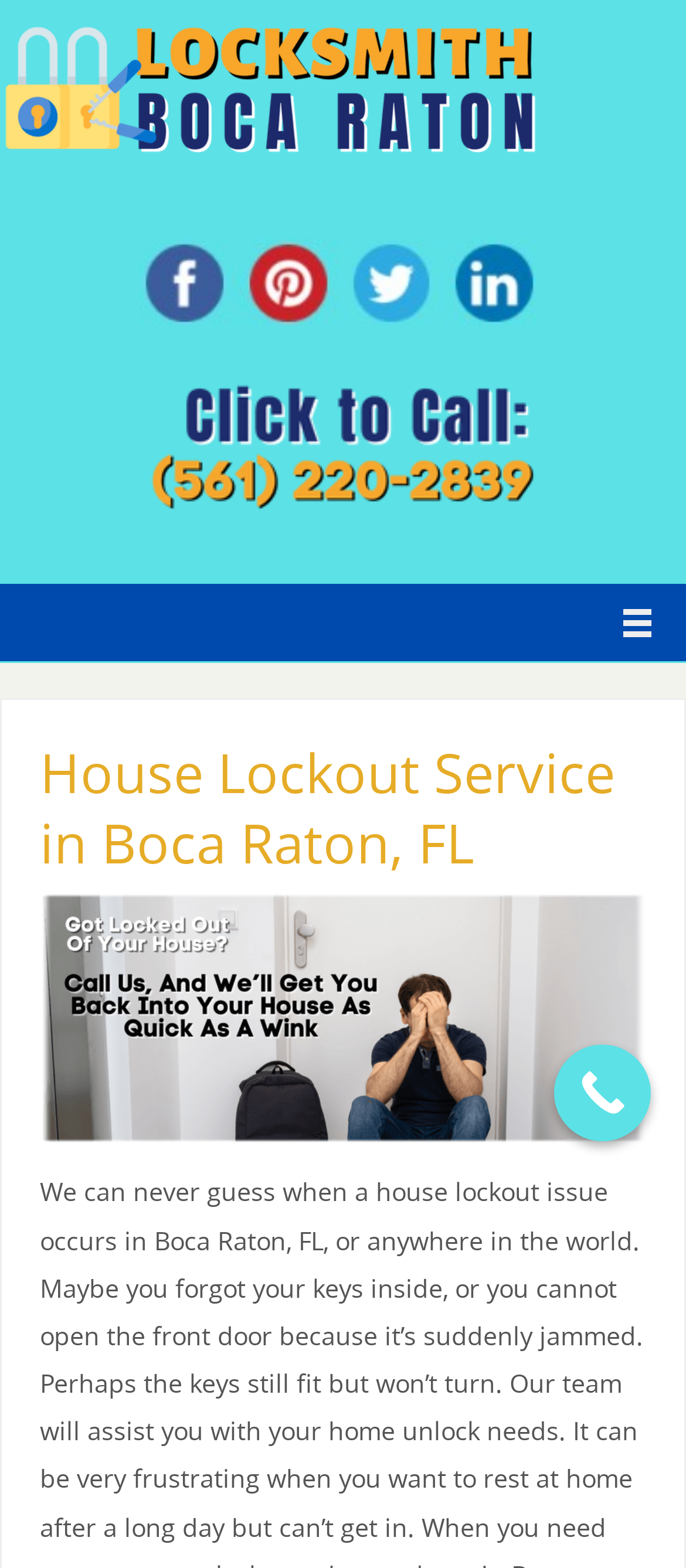Identify and provide the text content of the webpage's primary headline.

House Lockout Service in Boca Raton, FL